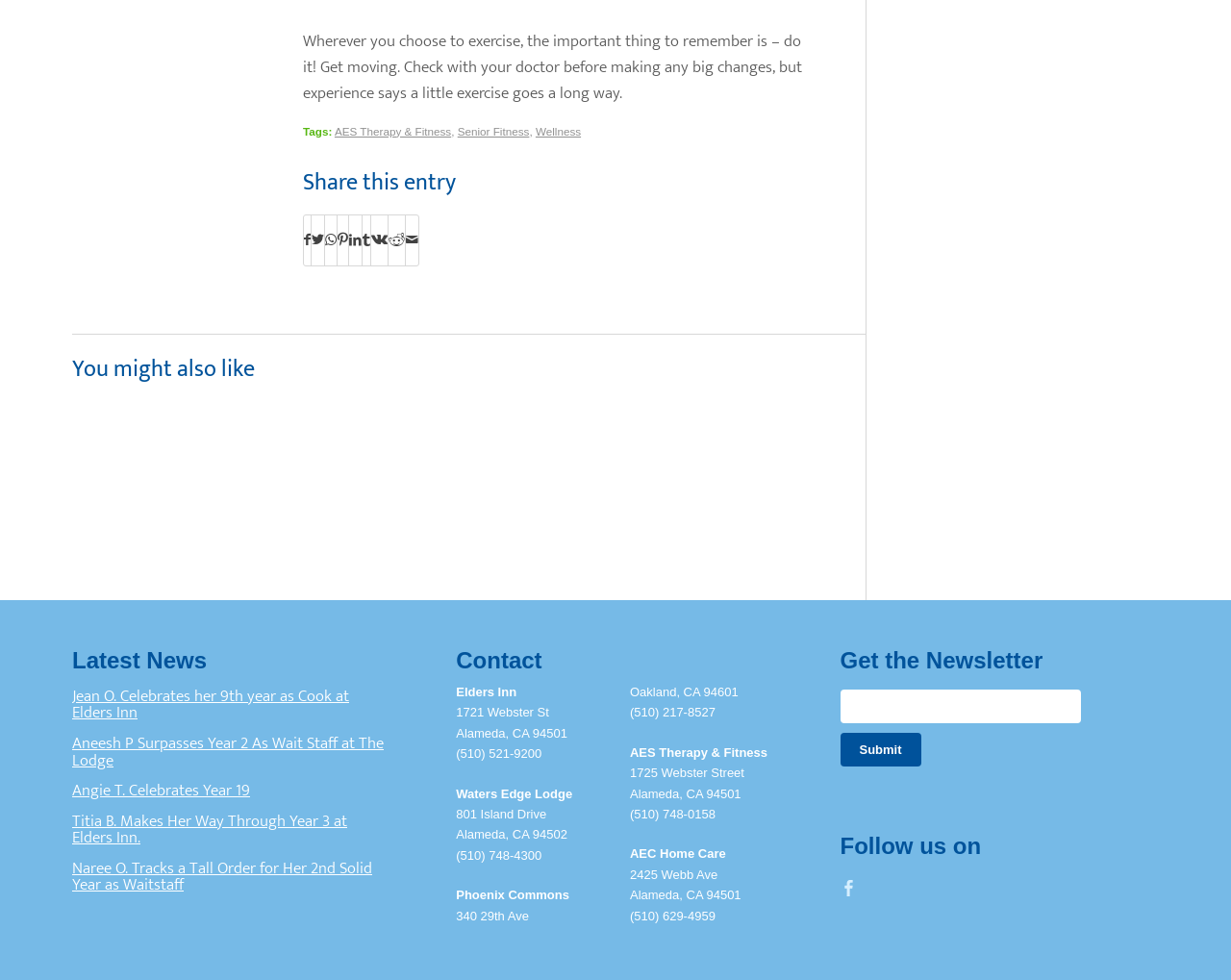Determine the bounding box coordinates of the clickable region to carry out the instruction: "Share this entry on Facebook".

[0.247, 0.22, 0.252, 0.271]